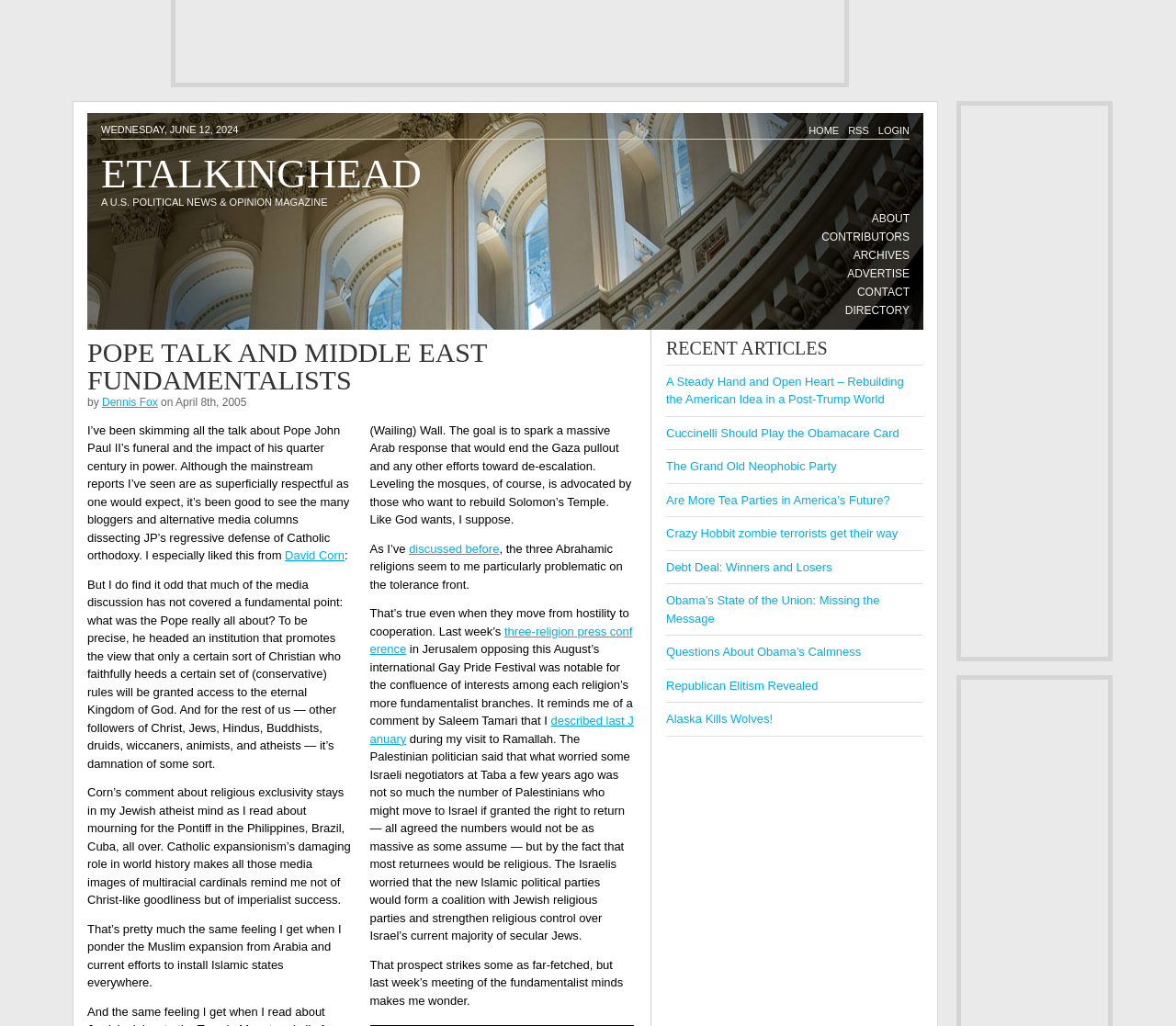Please answer the following question using a single word or phrase: 
What is the name of the magazine?

ETALKINGHEAD